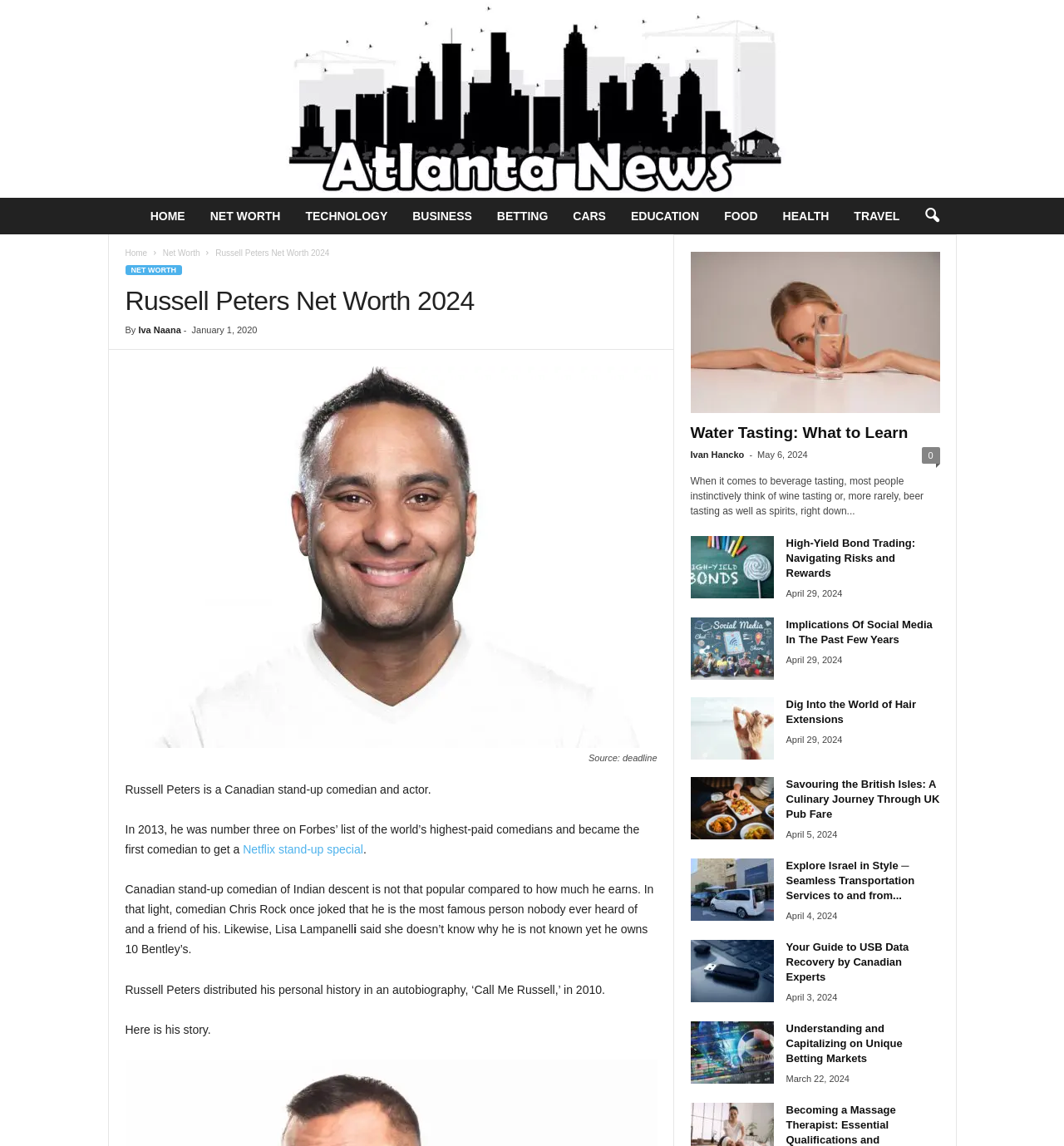Pinpoint the bounding box coordinates of the element that must be clicked to accomplish the following instruction: "Learn about water tasting". The coordinates should be in the format of four float numbers between 0 and 1, i.e., [left, top, right, bottom].

[0.649, 0.369, 0.883, 0.387]